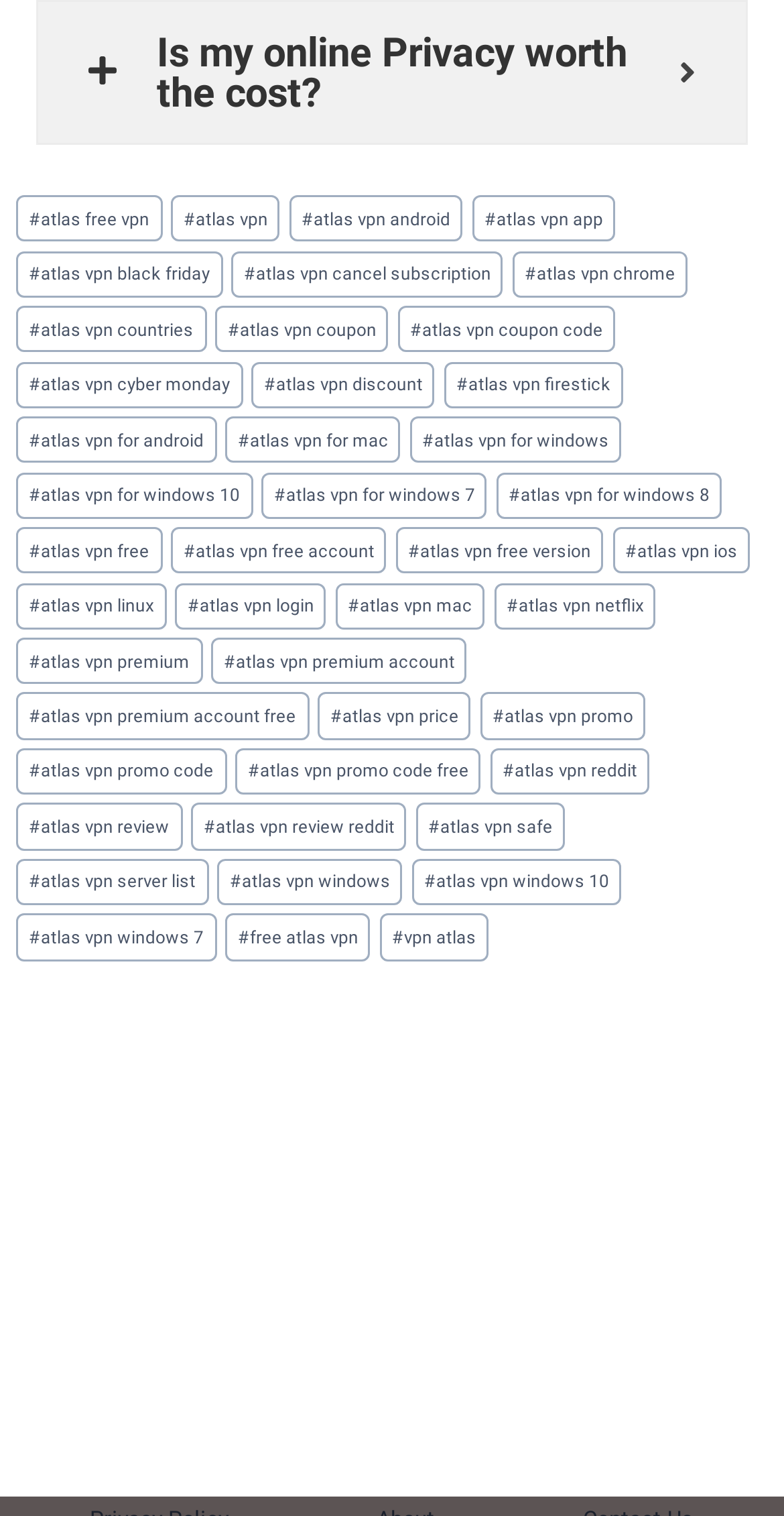What is the topic of the webpage?
Make sure to answer the question with a detailed and comprehensive explanation.

I analyzed the content of the webpage and found that all the links in the footer section are related to Atlas VPN, which suggests that the topic of the webpage is Atlas VPN.